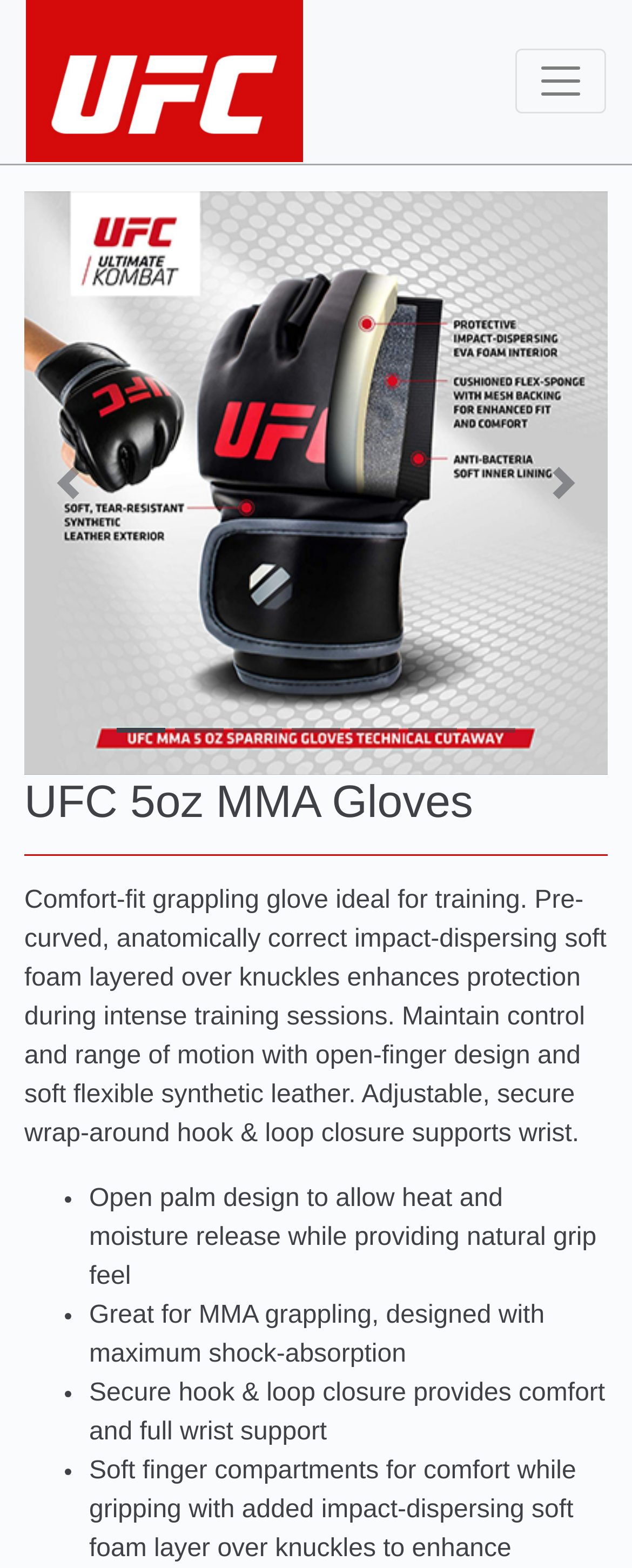What is the design of the palm of the MMA gloves?
Using the visual information, answer the question in a single word or phrase.

Open palm